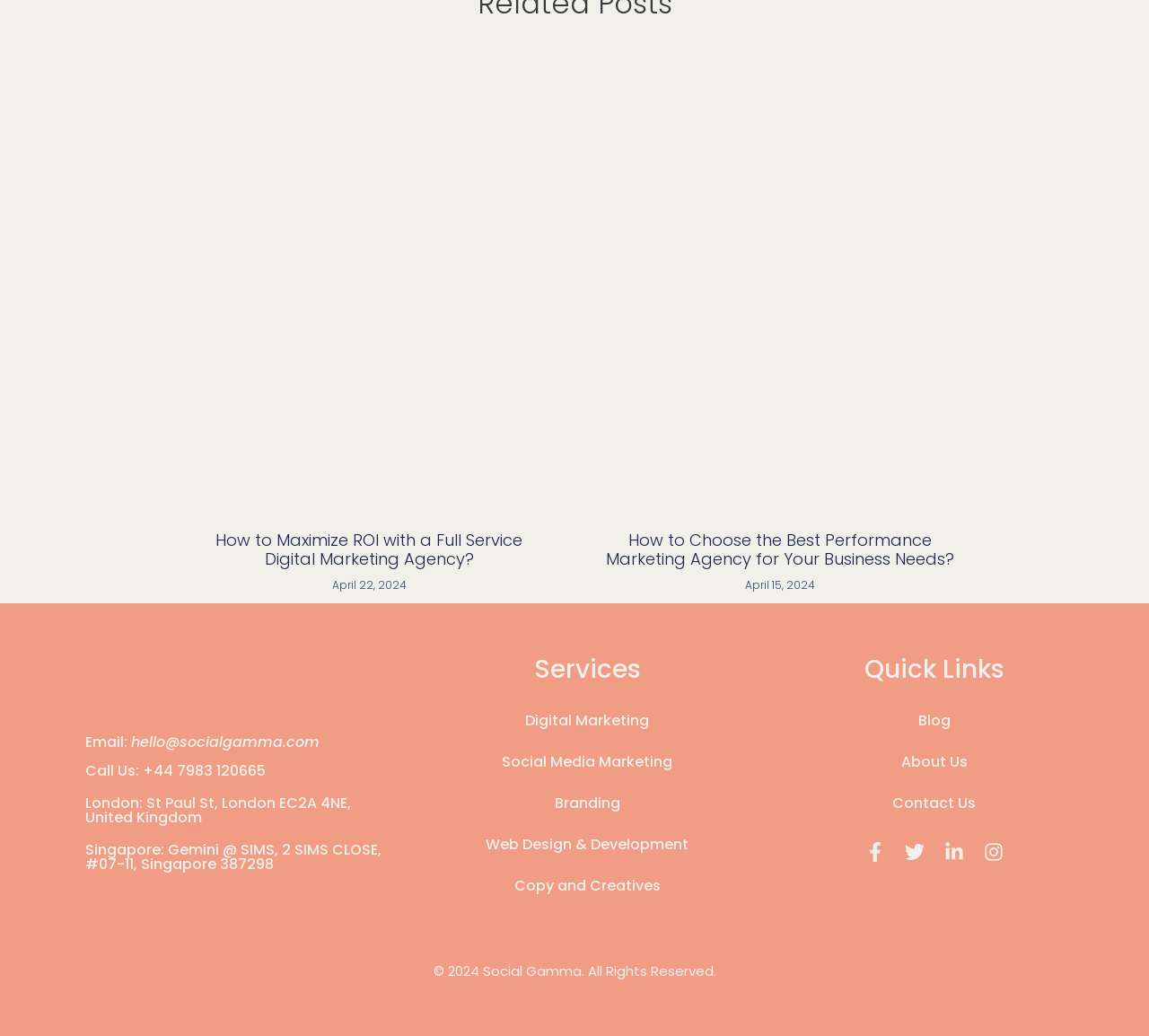Please locate the bounding box coordinates of the element that should be clicked to complete the given instruction: "Click on the link to learn about full service digital marketing agency".

[0.166, 0.124, 0.477, 0.49]